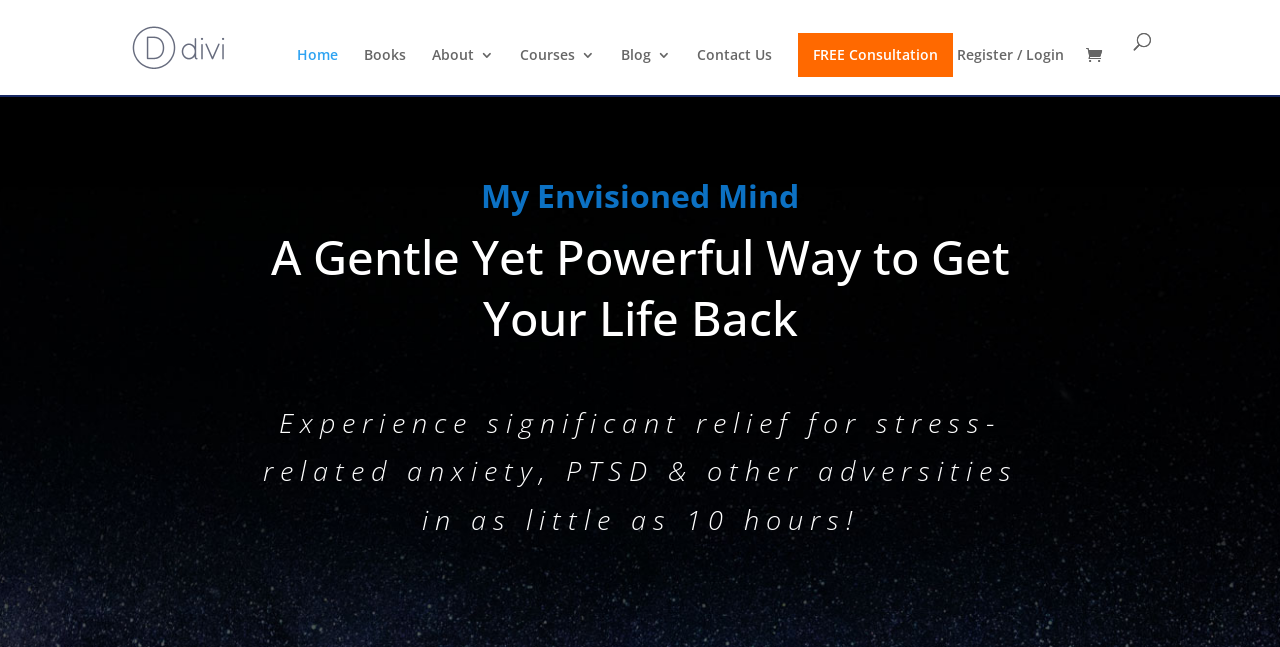What is the purpose of the 'FREE Consultation' link?
Using the image as a reference, deliver a detailed and thorough answer to the question.

The 'FREE Consultation' link is prominently displayed on the webpage, suggesting that it is an important call-to-action. Its purpose is likely to allow users to get a free consultation with the personal coach, possibly to discuss their subconscious mind or to get guidance on how to use the coach's services.